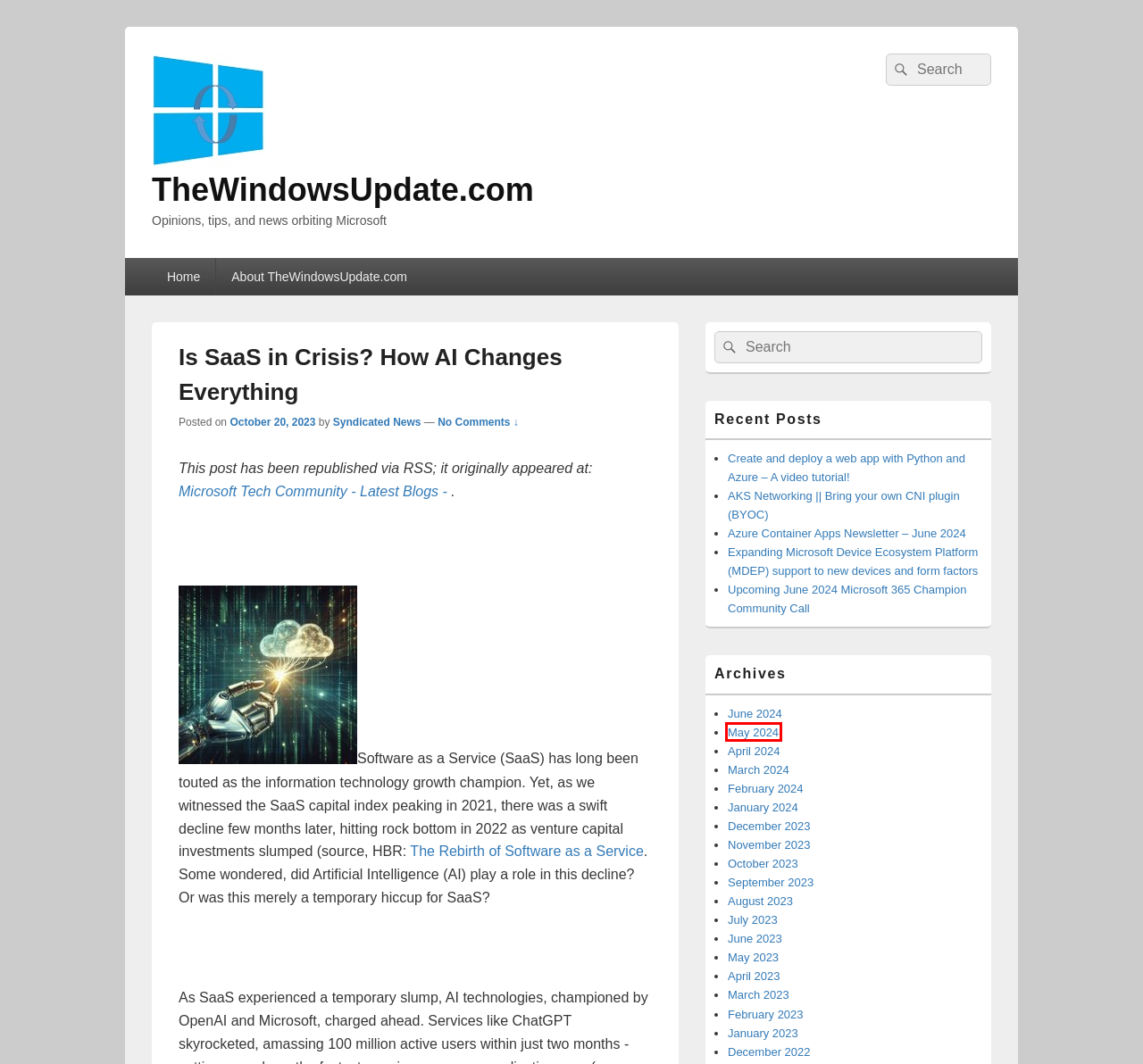Observe the screenshot of a webpage with a red bounding box highlighting an element. Choose the webpage description that accurately reflects the new page after the element within the bounding box is clicked. Here are the candidates:
A. April 2024 – TheWindowsUpdate.com
B. February 2024 – TheWindowsUpdate.com
C. March 2023 – TheWindowsUpdate.com
D. May 2024 – TheWindowsUpdate.com
E. June 2024 – TheWindowsUpdate.com
F. Azure Container Apps Newsletter – June 2024 – TheWindowsUpdate.com
G. April 2023 – TheWindowsUpdate.com
H. The Rebirth of Software as a Service

D